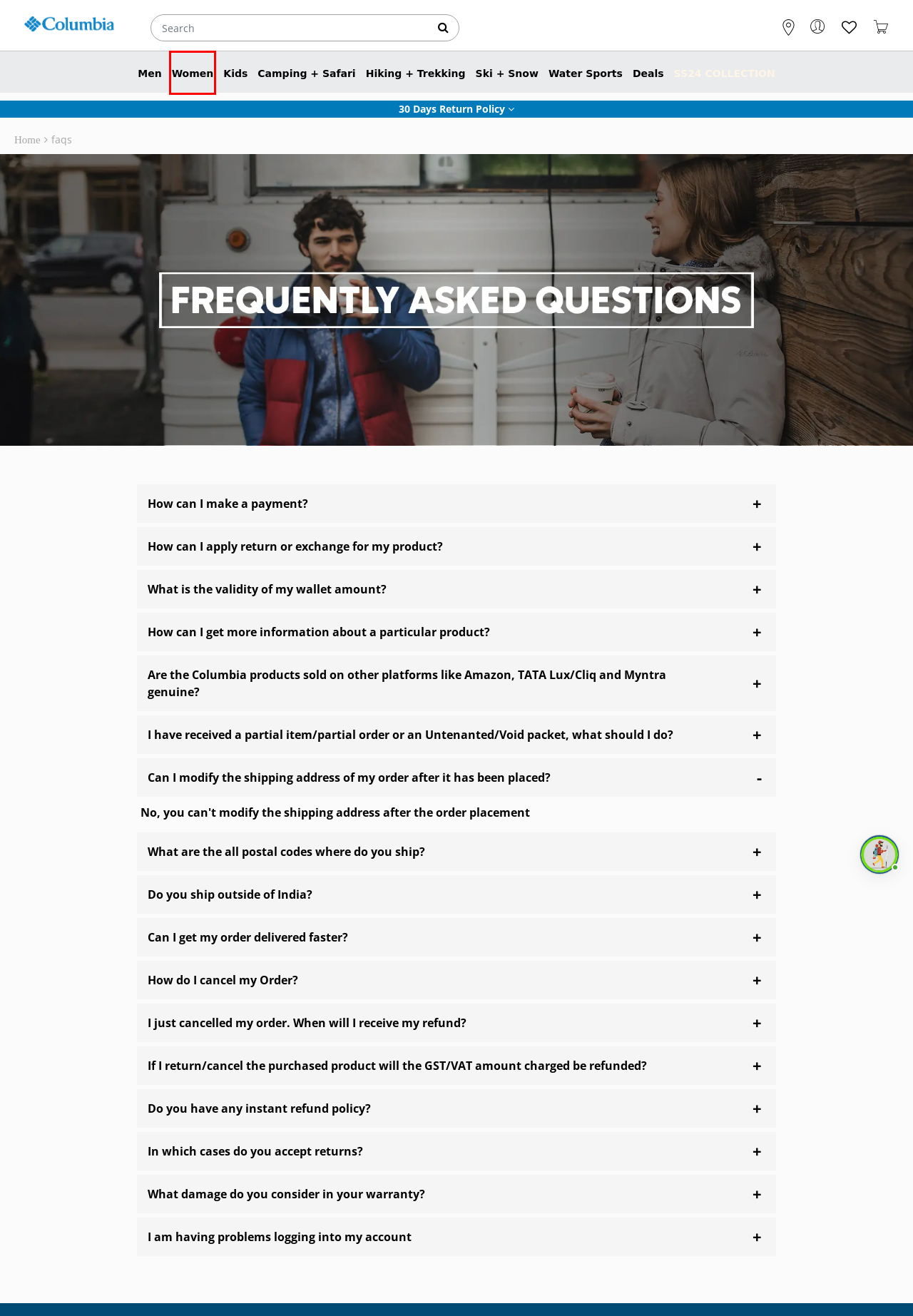A screenshot of a webpage is provided, featuring a red bounding box around a specific UI element. Identify the webpage description that most accurately reflects the new webpage after interacting with the selected element. Here are the candidates:
A. Buy Skiing Sportswear Online at Columbia Sportswear
B. Buy Outdoor Clothing and Adventure Gears Online at Columbia Sportswear
C. Buy Water Sports Online at Columbia SportsWear
D. Buy Hiking Trekking Sportswear Online at Columbia Sportswear
E. Buy Sale on Sportswear Online at Columbia Sportswear
F. Buy Kids Sportswear Online at Columbia Sportswear
G. Customer Policy
H. Buy Sportwear & Activewear for Women Online at Columbia Sportswear

H